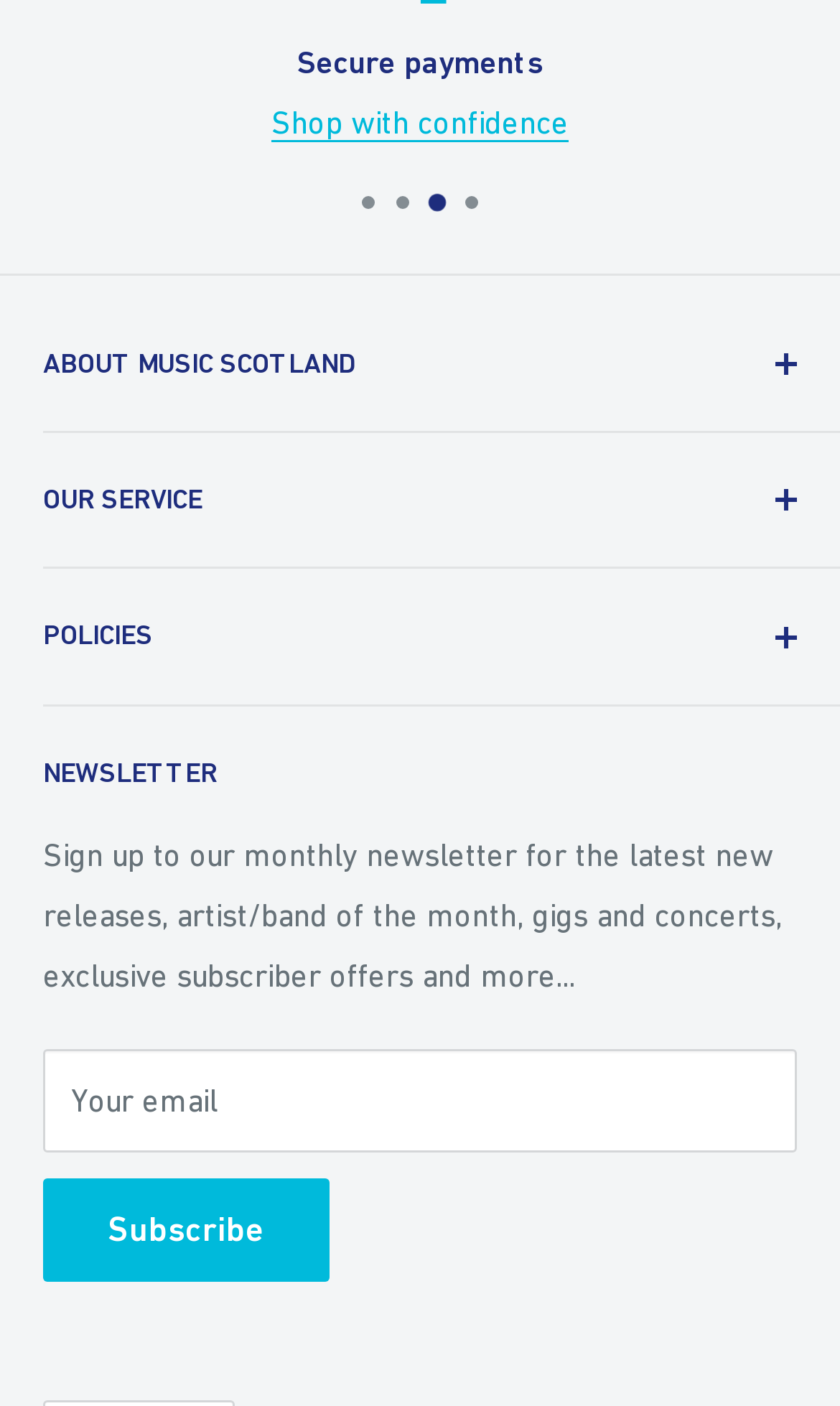Locate the bounding box coordinates of the clickable part needed for the task: "Subscribe to the newsletter".

[0.051, 0.839, 0.392, 0.912]